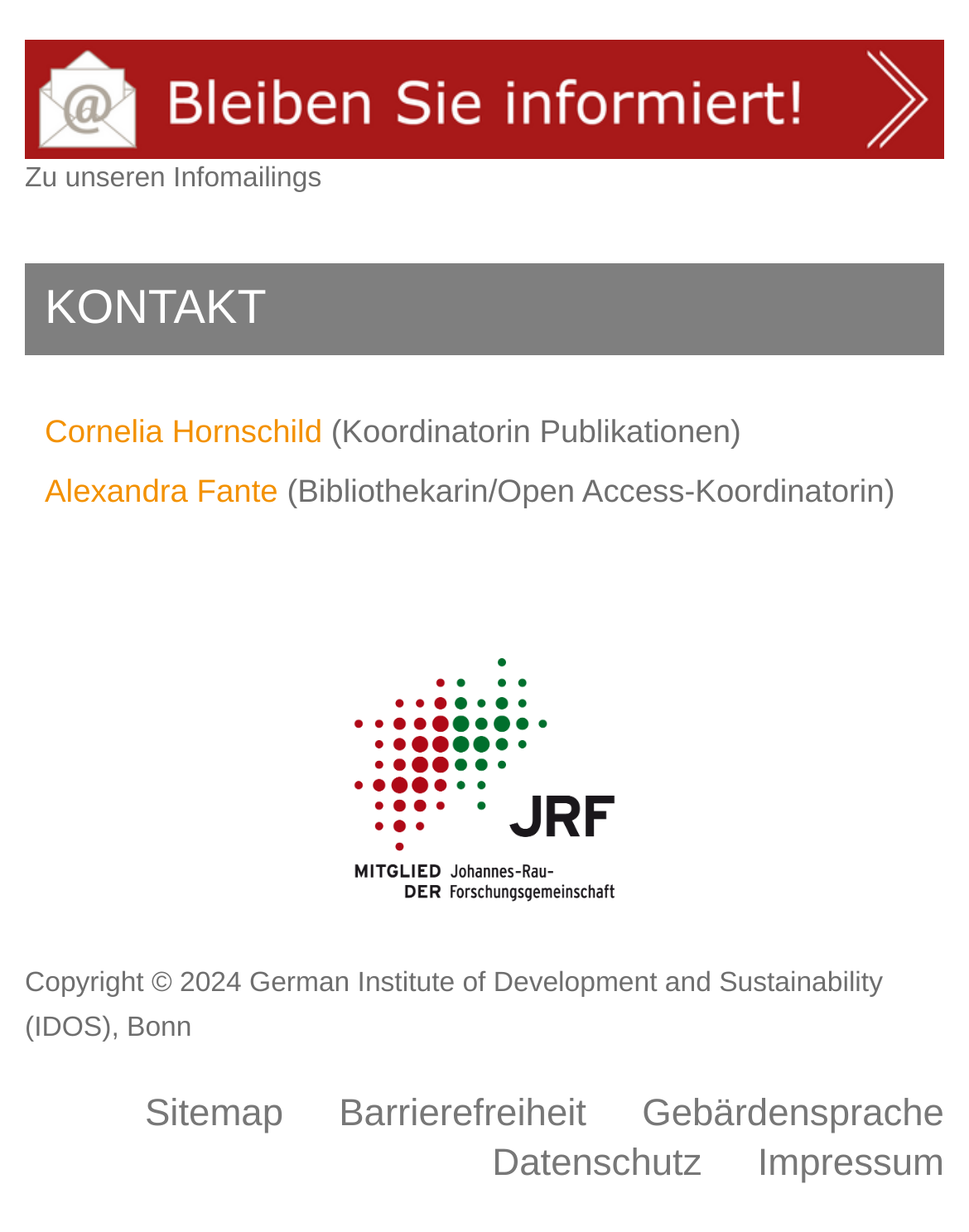Using the information in the image, give a comprehensive answer to the question: 
What is the name of the link at the bottom of the page with an image?

I found the answer by looking at the bottom of the page and finding the link with an image, which has the text 'JRF'.